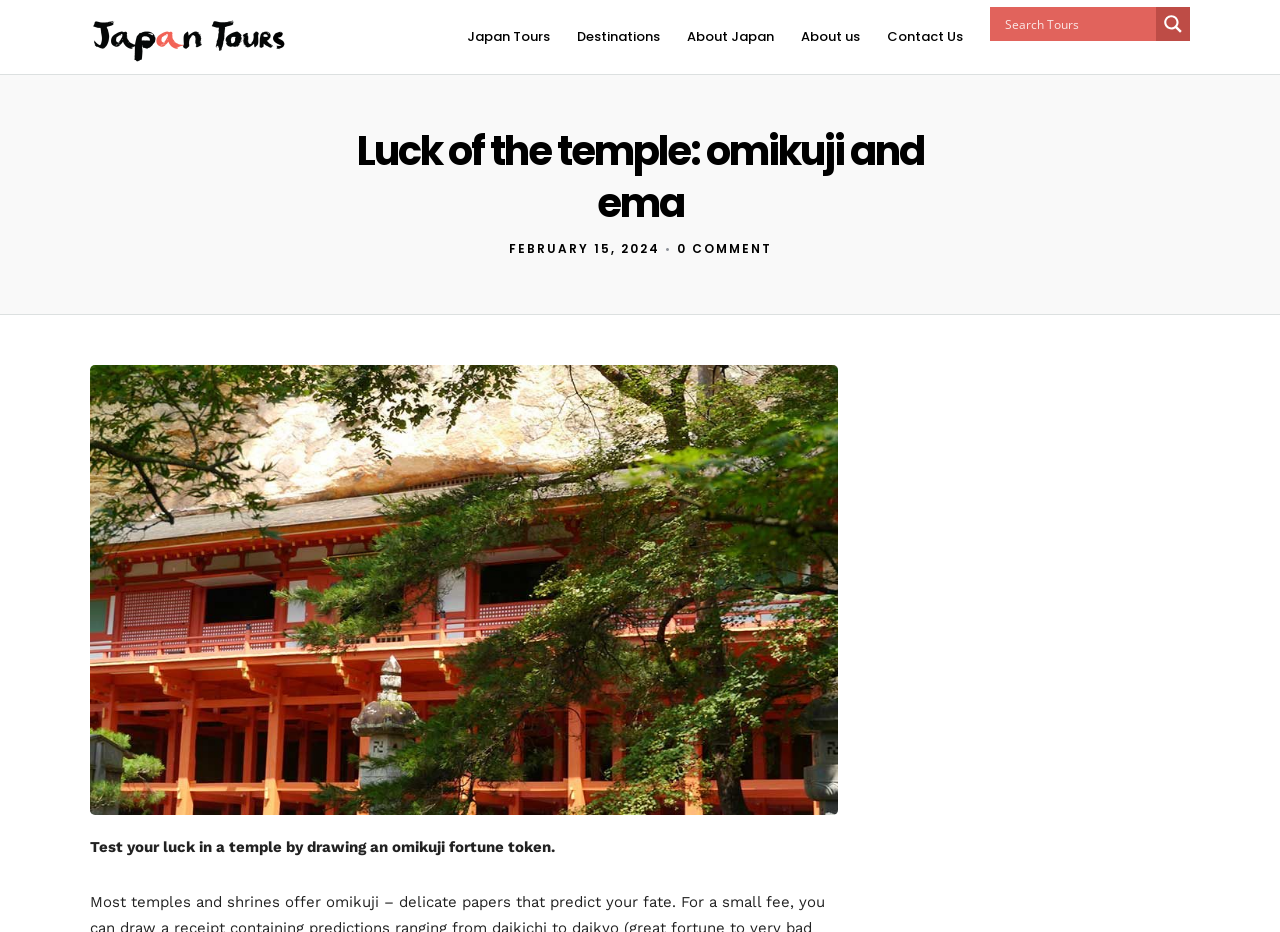Refer to the element description Daily Tours in Japan and identify the corresponding bounding box in the screenshot. Format the coordinates as (top-left x, top-left y, bottom-right x, bottom-right y) with values in the range of 0 to 1.

[0.38, 0.185, 0.505, 0.222]